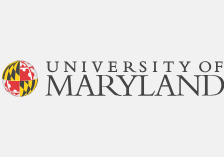What is the design style of the university's logo?
Please use the image to provide an in-depth answer to the question.

The overall design of the university's logo is modern and professional, reflecting the institution's values and its role in higher education, which is evident in the bold lettering and stylized representation of the state flag of Maryland.